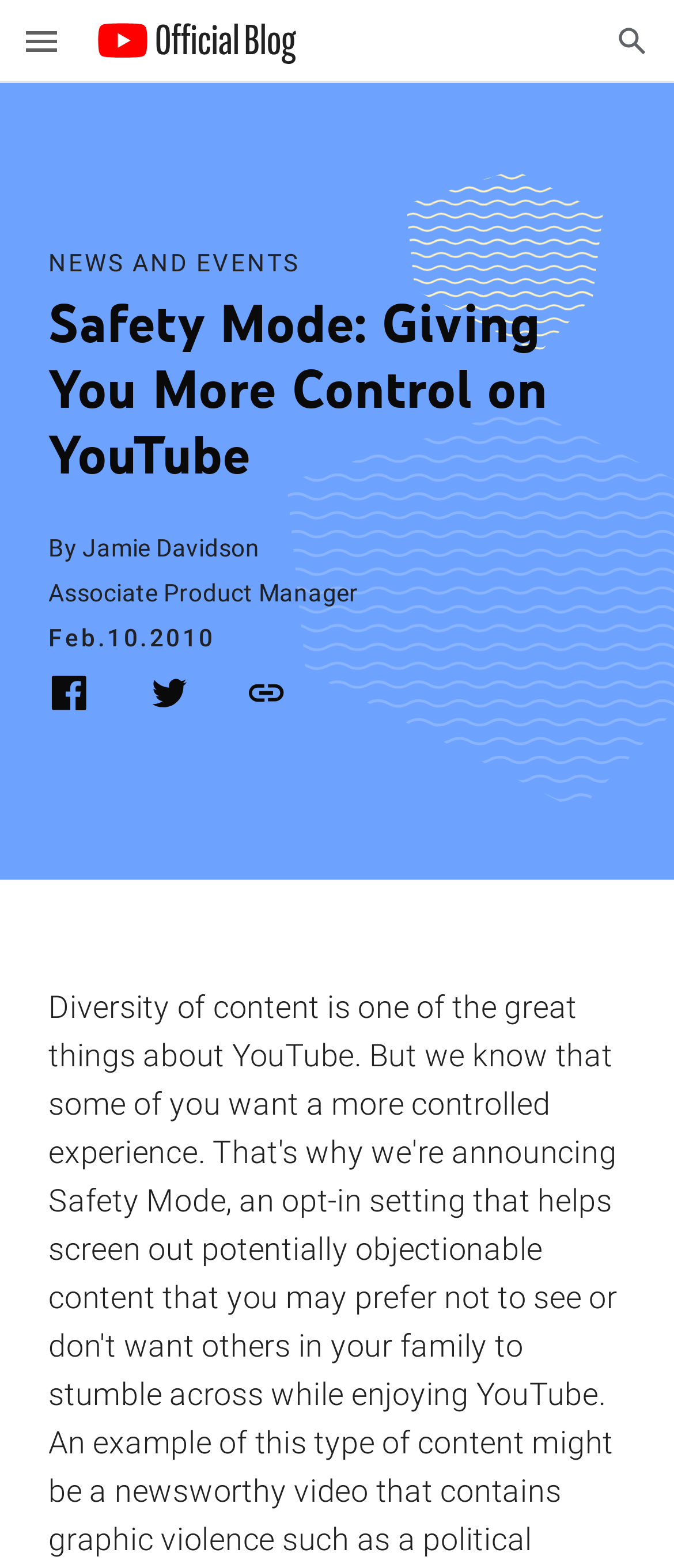Utilize the details in the image to give a detailed response to the question: What is the name of the YouTube logo?

I found the name of the YouTube logo by looking at the image element at the top of the page, which is described as 'YouTube Official Blog logo'.